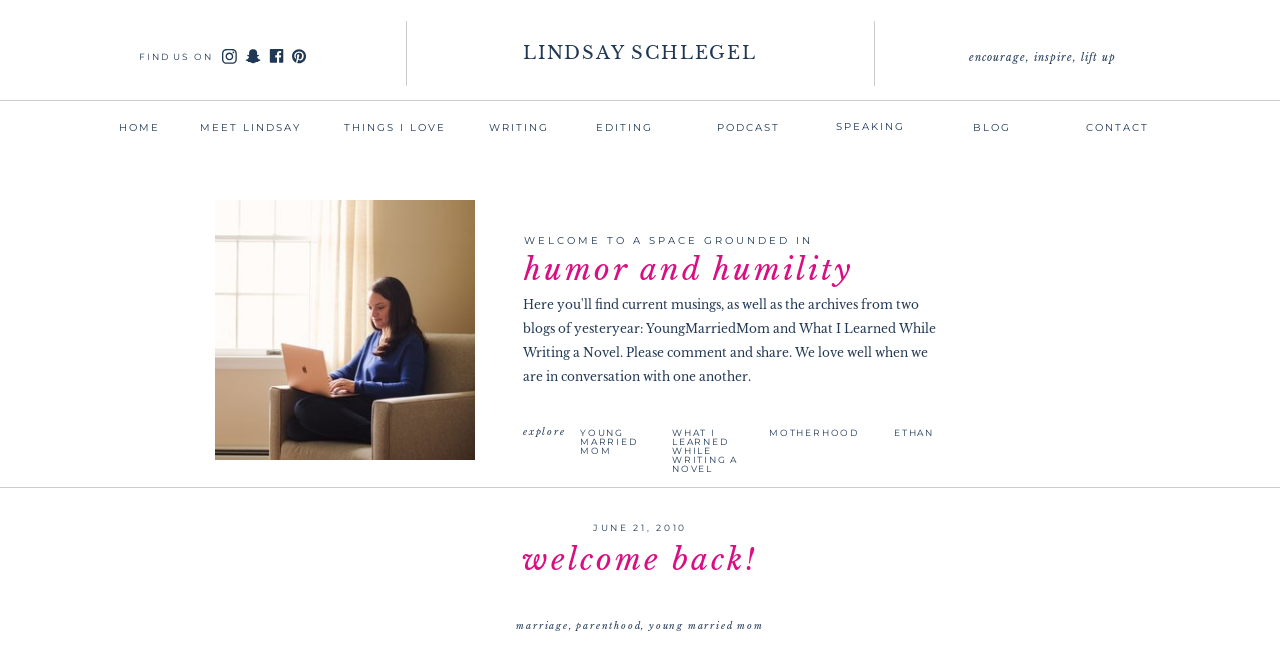Provide the bounding box coordinates of the area you need to click to execute the following instruction: "Explore the page about young married mom".

[0.453, 0.663, 0.521, 0.69]